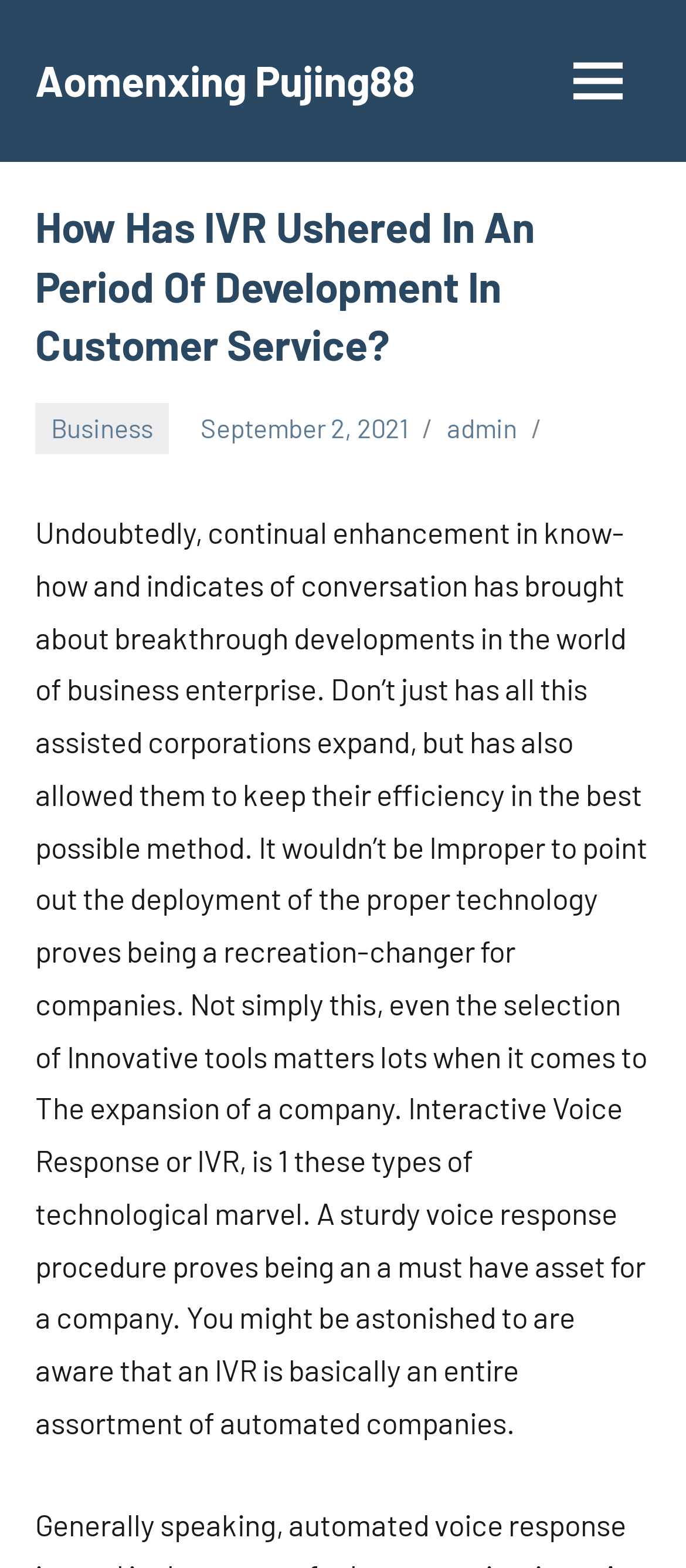Use a single word or phrase to answer this question: 
What is the date of this article?

September 2, 2021